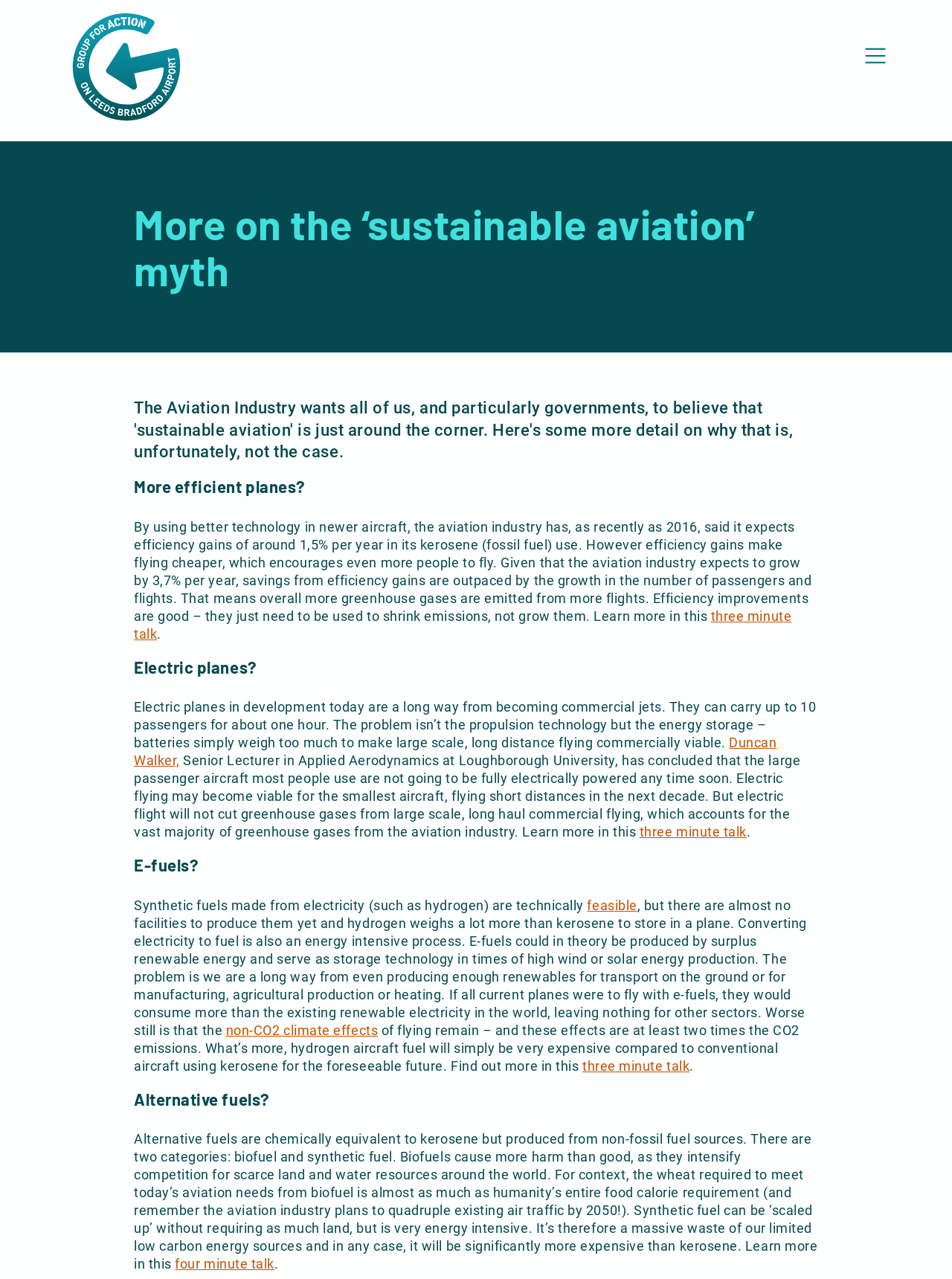From the element description: "4 Comentários", extract the bounding box coordinates of the UI element. The coordinates should be expressed as four float numbers between 0 and 1, in the order [left, top, right, bottom].

None